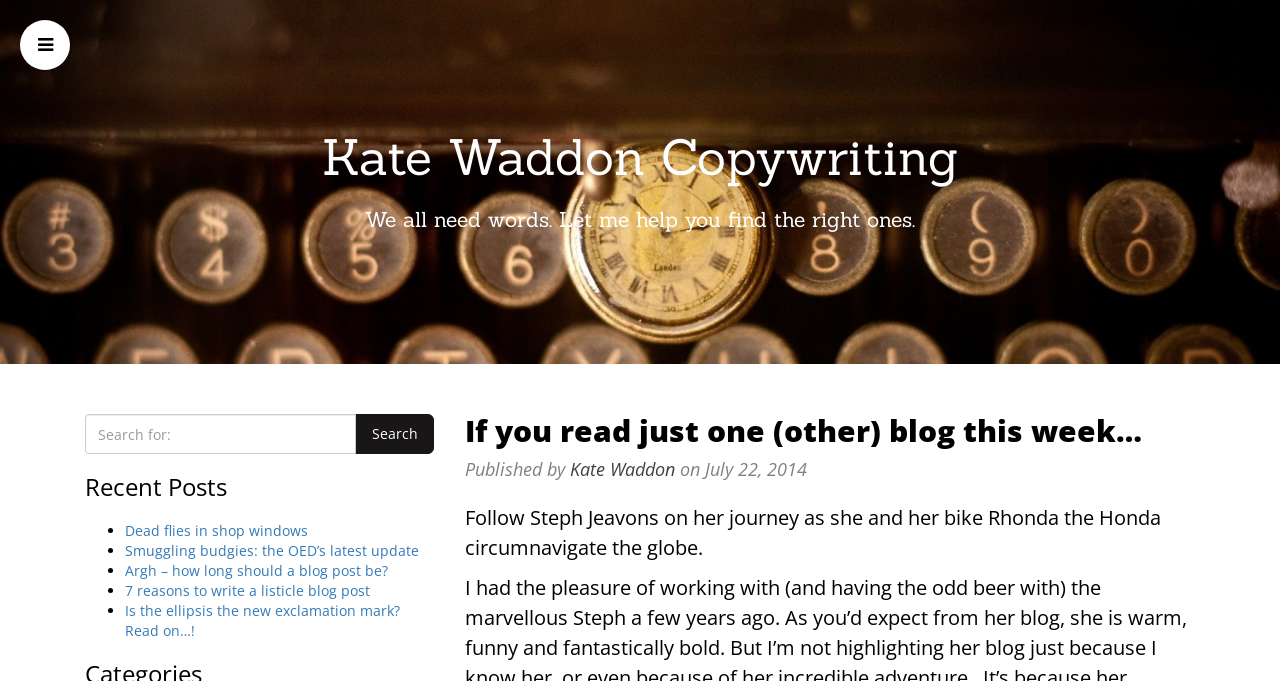Find the bounding box coordinates for the UI element whose description is: "Kate Waddon Copywriting". The coordinates should be four float numbers between 0 and 1, in the format [left, top, right, bottom].

[0.251, 0.184, 0.749, 0.278]